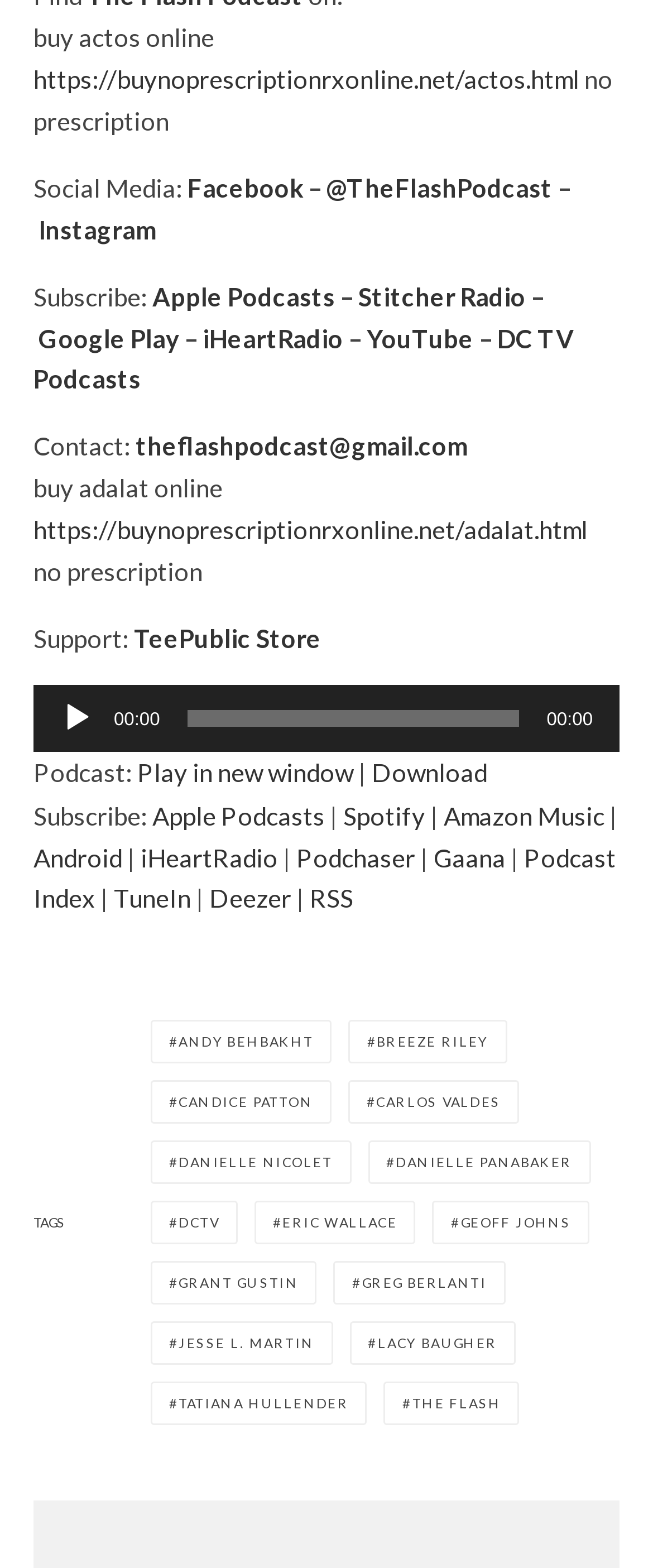What is the function of the button with the text 'Play'?
Please provide a comprehensive answer based on the details in the screenshot.

The button with the text 'Play' is located within the 'Audio Player' application with a bounding box coordinate of [0.092, 0.447, 0.144, 0.469]. This button is used to play the audio content.